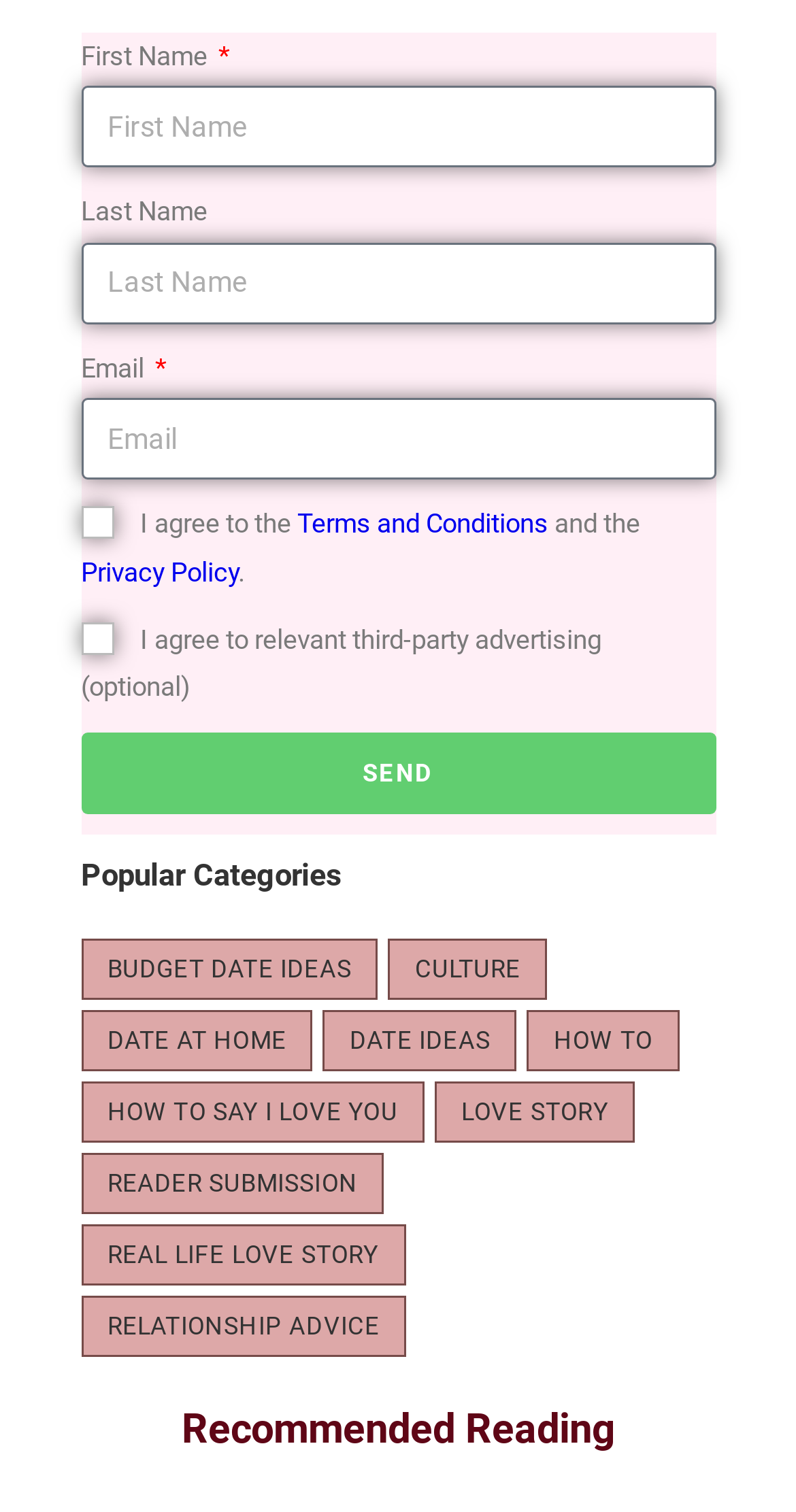Please identify the coordinates of the bounding box that should be clicked to fulfill this instruction: "View Broad PCORI Funding Announcements".

None